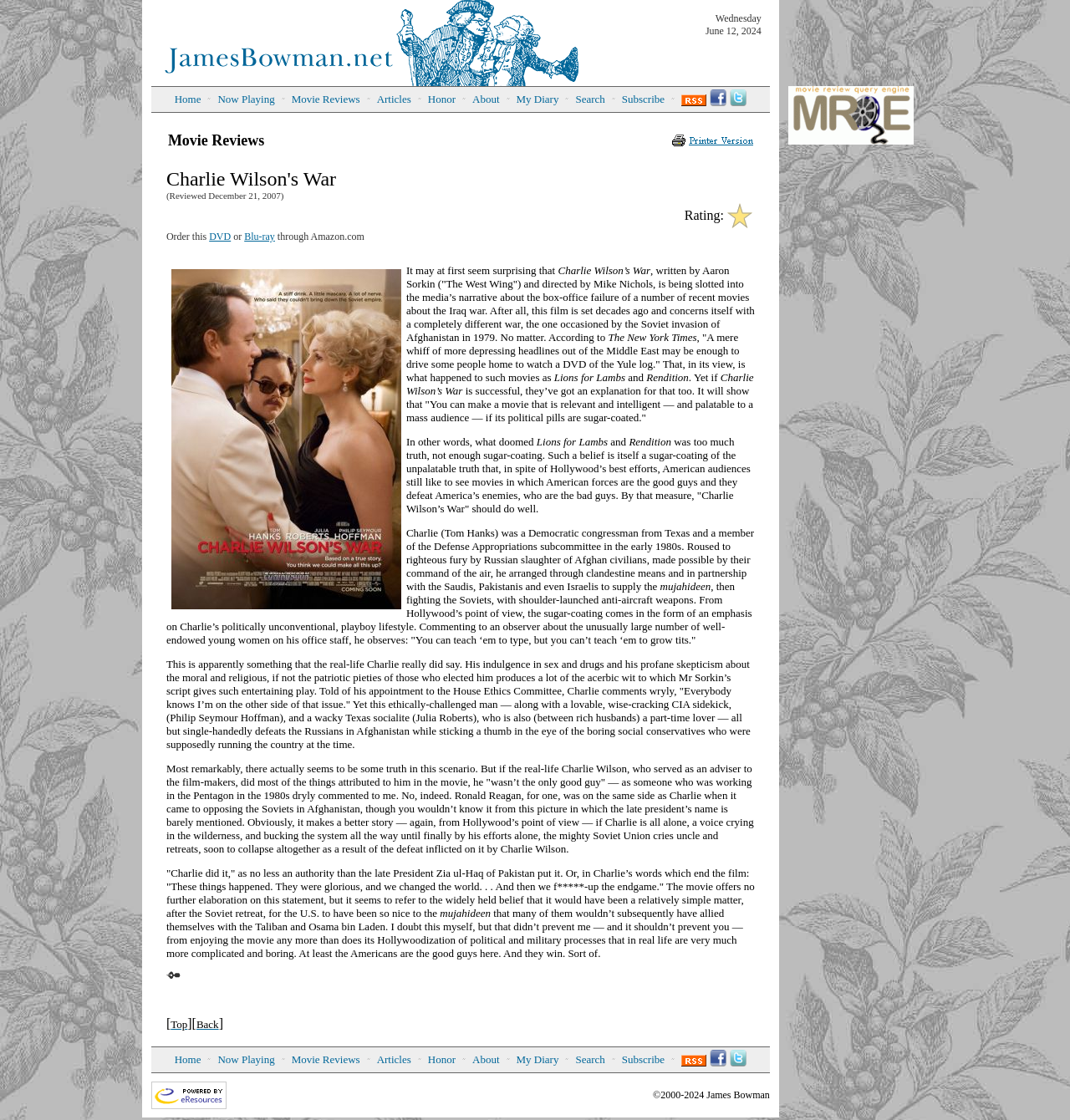Who wrote the screenplay of the movie?
From the details in the image, answer the question comprehensively.

The screenplay writer is mentioned in the movie review as 'Aaron Sorkin', who is known for his work on 'The West Wing'.